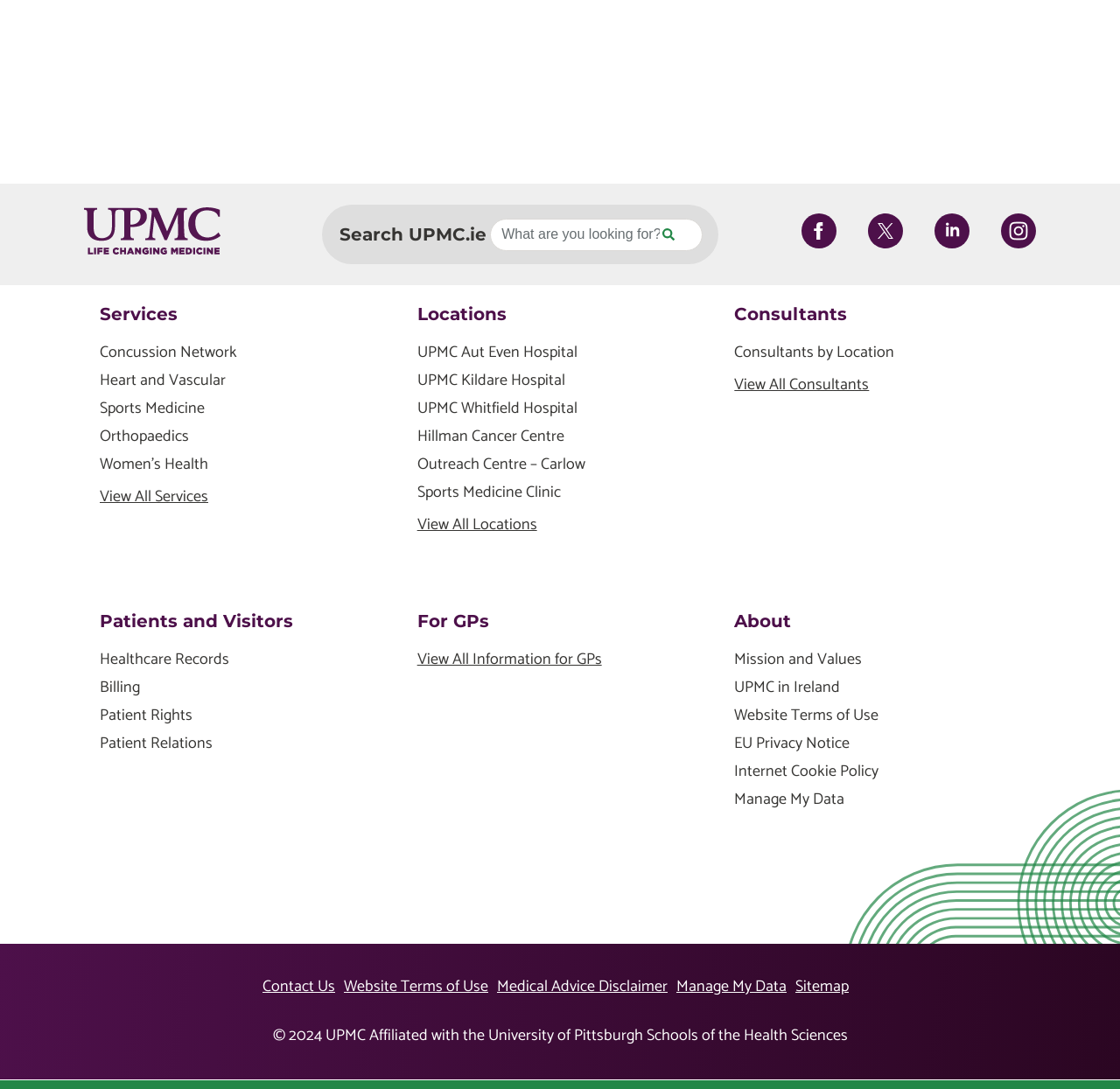How many main categories are there?
Refer to the image and give a detailed response to the question.

There are three main categories, namely Services, Locations, and Consultants, which can be found on the left side of the webpage.